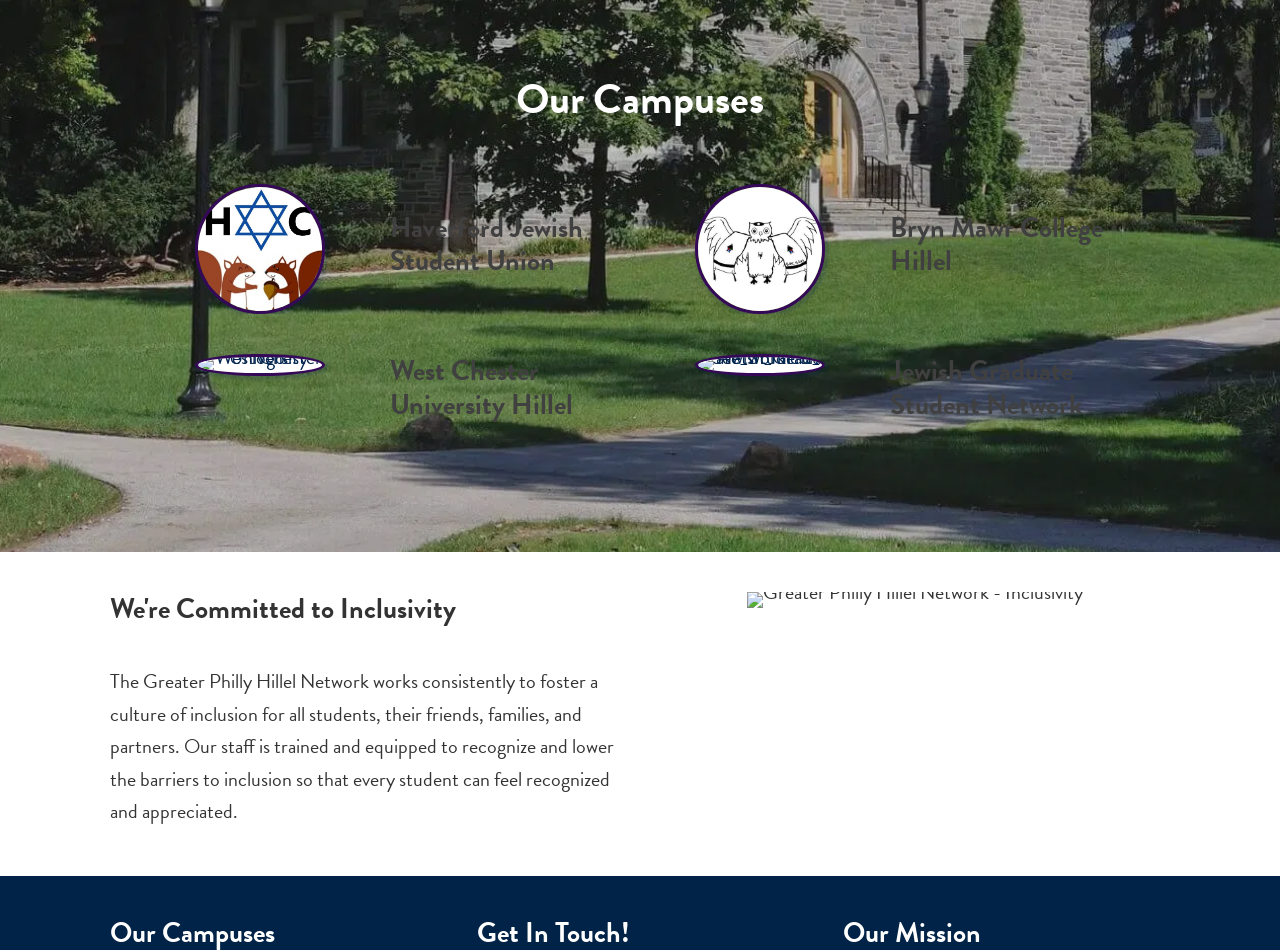Please determine the bounding box coordinates for the element that should be clicked to follow these instructions: "Learn about Jewish Graduate Student Network".

[0.695, 0.369, 0.846, 0.447]